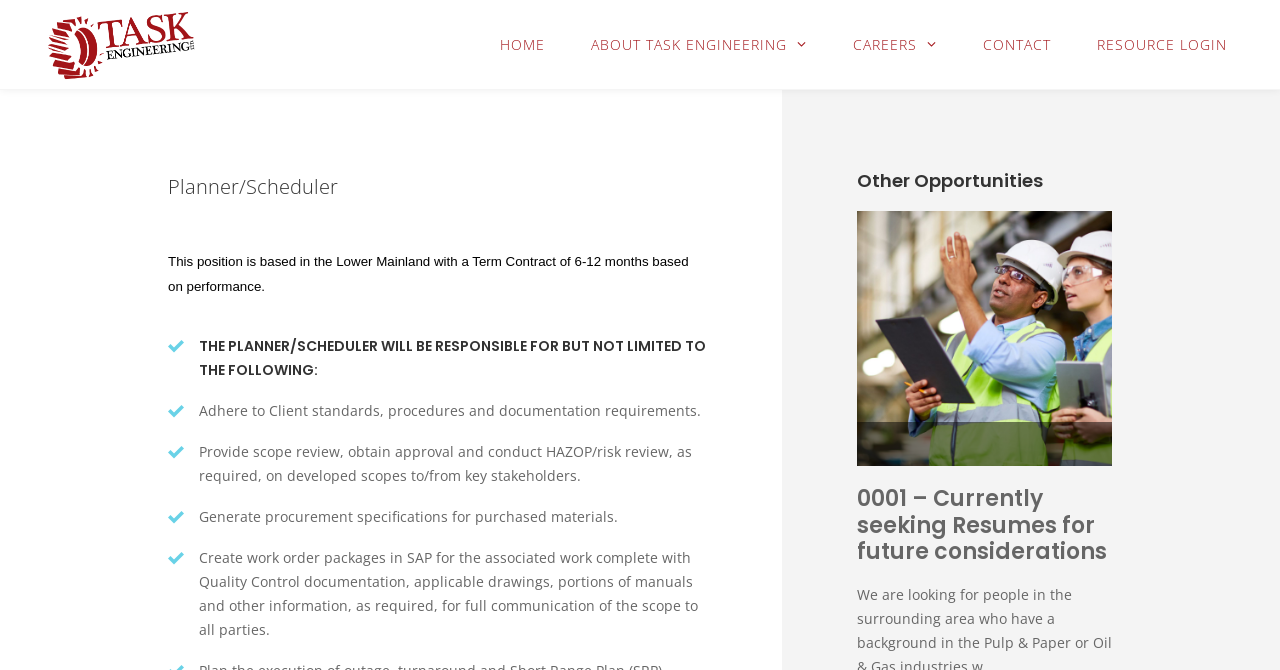Given the webpage screenshot, identify the bounding box of the UI element that matches this description: "About Task Engineering".

[0.444, 0.0, 0.648, 0.134]